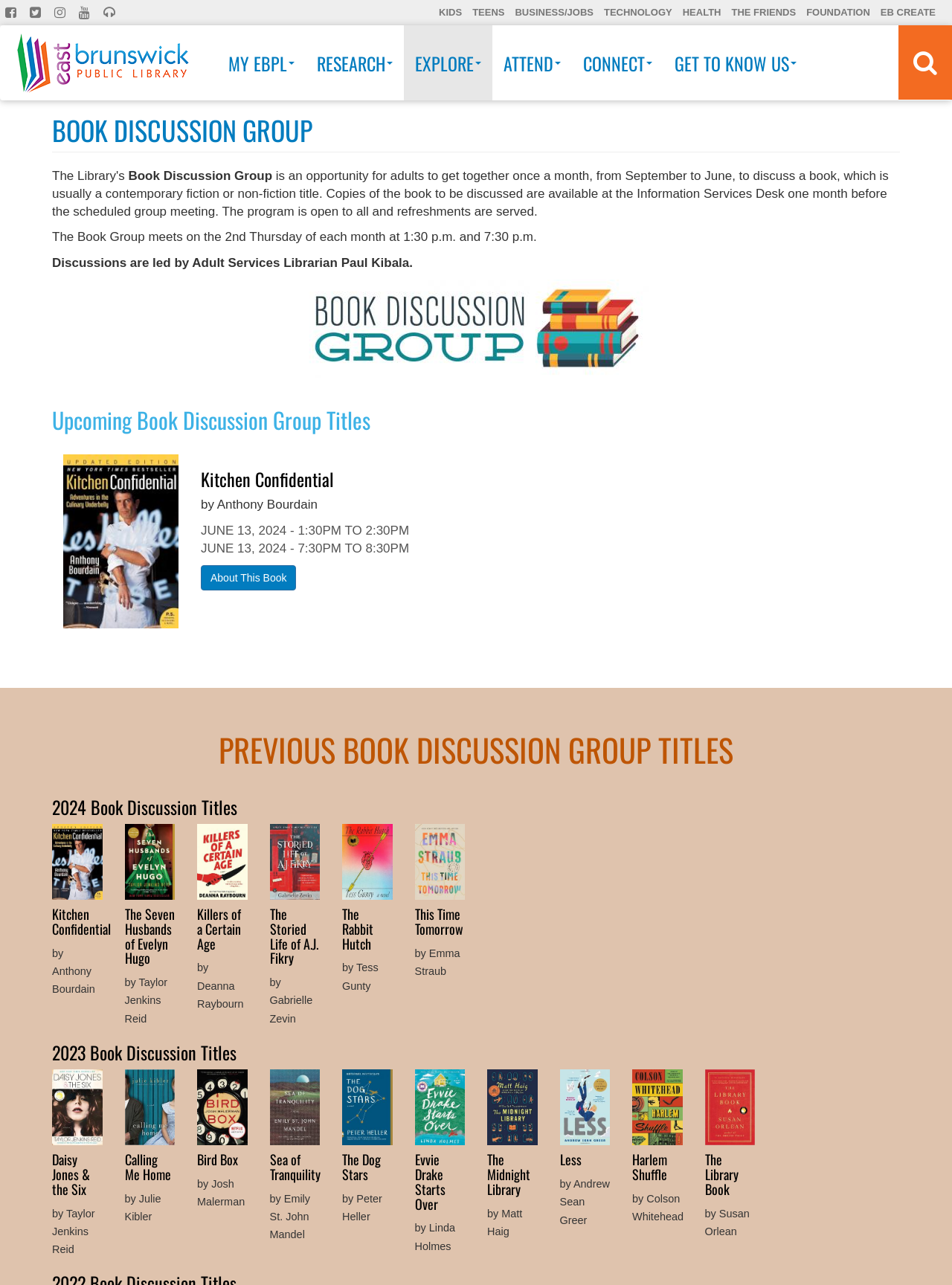What is the title of the book to be discussed on June 13, 2024?
Give a comprehensive and detailed explanation for the question.

The webpage lists the upcoming book discussion titles, and on June 13, 2024, the book to be discussed is 'Kitchen Confidential' by Anthony Bourdain.